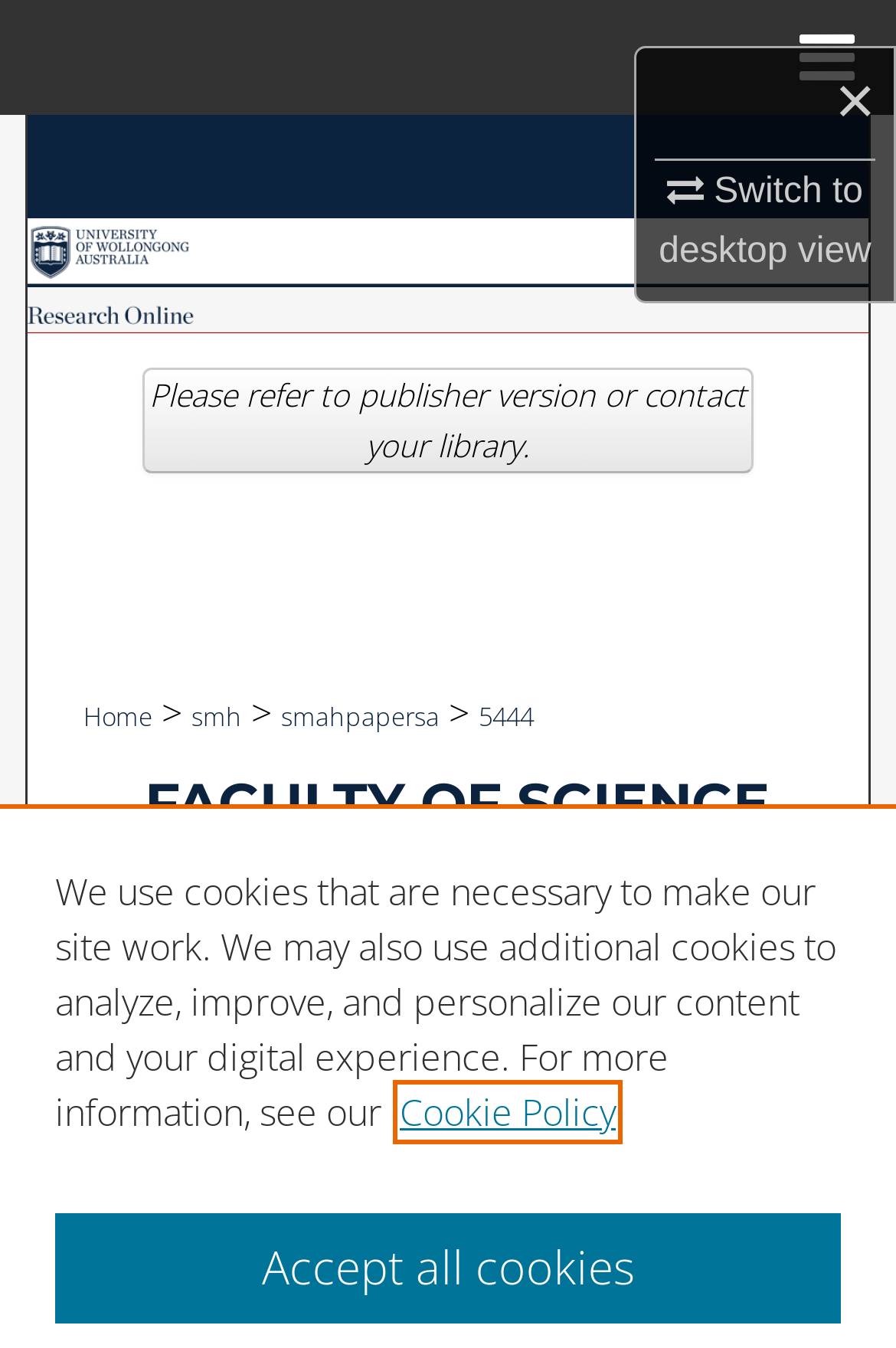Analyze the image and give a detailed response to the question:
What is the name of the university?

I found the answer by looking at the link element with the text 'University of Wollongong' and an image with the same name, which suggests that it is the name of the university.